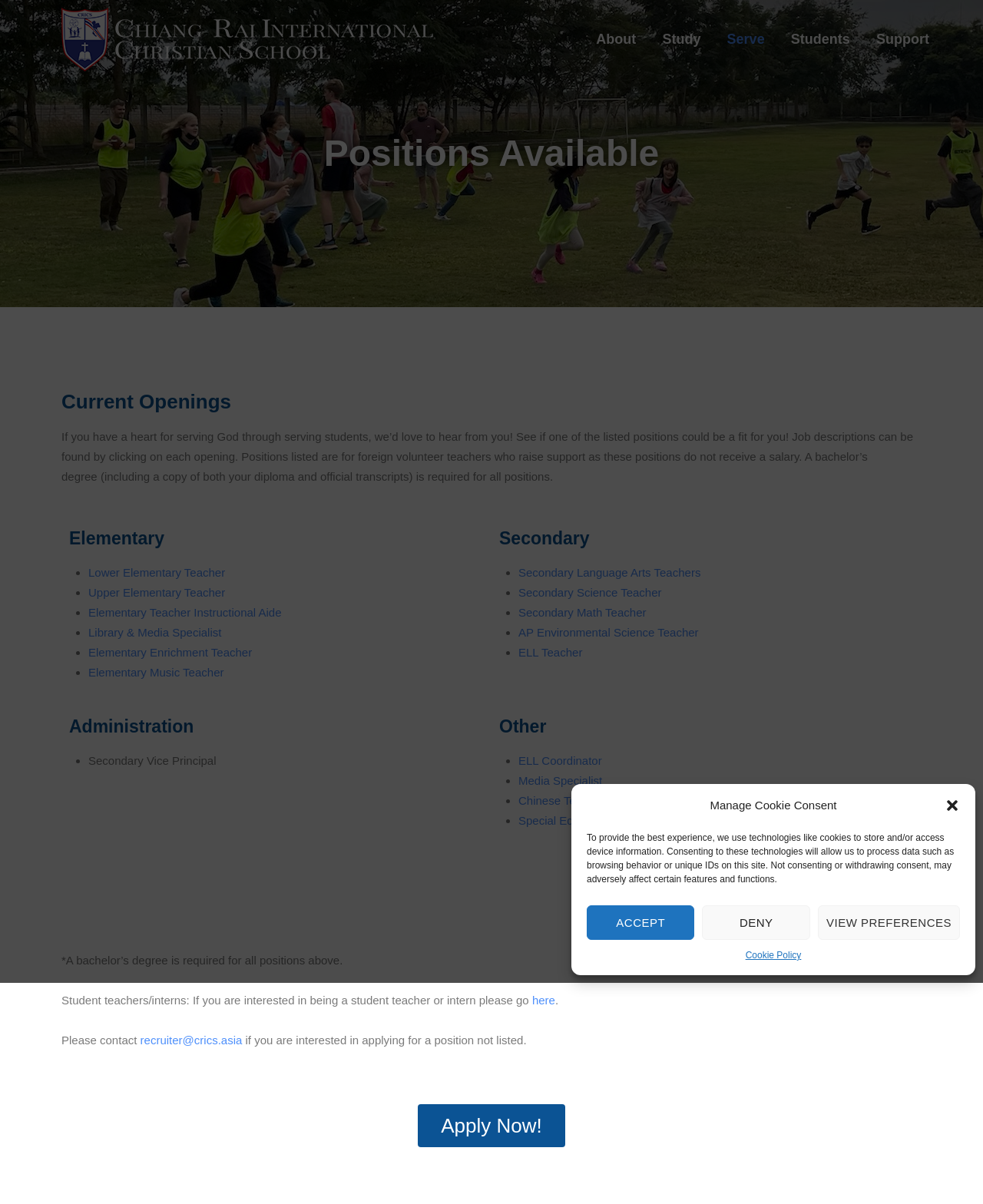Please specify the bounding box coordinates of the clickable section necessary to execute the following command: "View Elementary positions".

[0.07, 0.44, 0.492, 0.455]